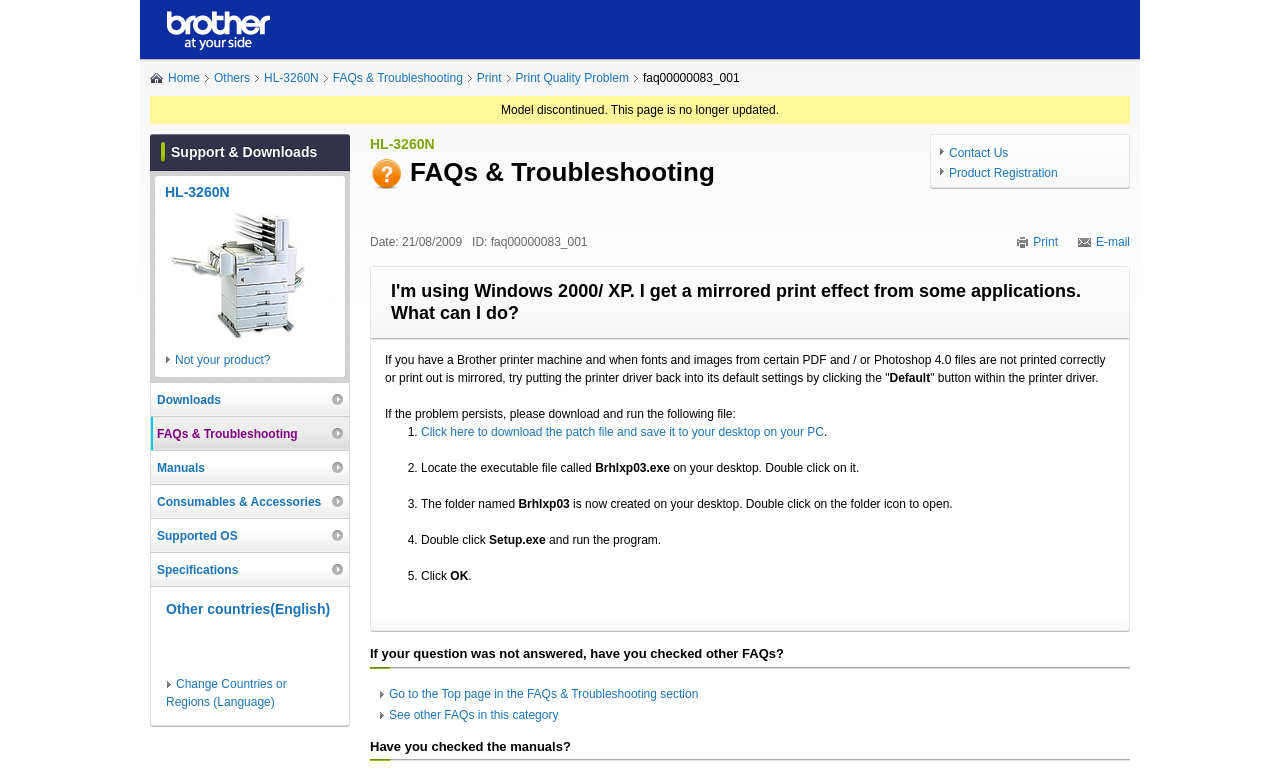Please locate the bounding box coordinates of the element that should be clicked to achieve the given instruction: "Search for something".

None